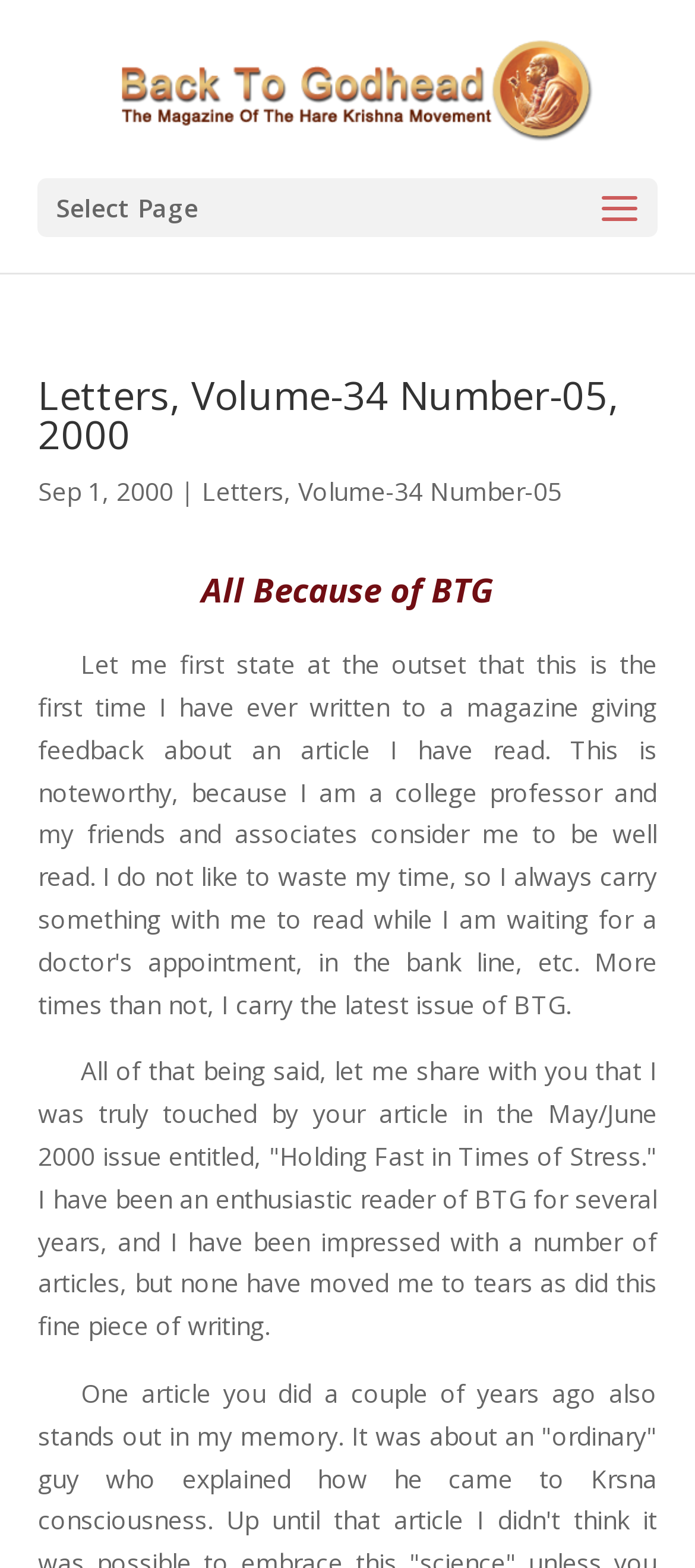Convey a detailed summary of the webpage, mentioning all key elements.

The webpage appears to be an article or letter from a publication called "Back To Godhead". At the top, there is a logo or image of "Back To Godhead" with a link to the same name, taking up most of the width of the page. Below the logo, there is a link to "Select Page" on the left side. 

The main content of the page is headed by a title "Letters, Volume-34 Number-05, 2000" which spans almost the entire width of the page. Below the title, there is a date "Sep 1, 2000" followed by a separator "|" and then two links, "Letters" and "Volume-34 Number-05", which are placed side by side.

Further down, there is a subheading "All Because of BTG" and then a long paragraph of text that takes up most of the width of the page. The text appears to be a personal letter or testimonial, expressing appreciation for an article in a previous issue of the publication.